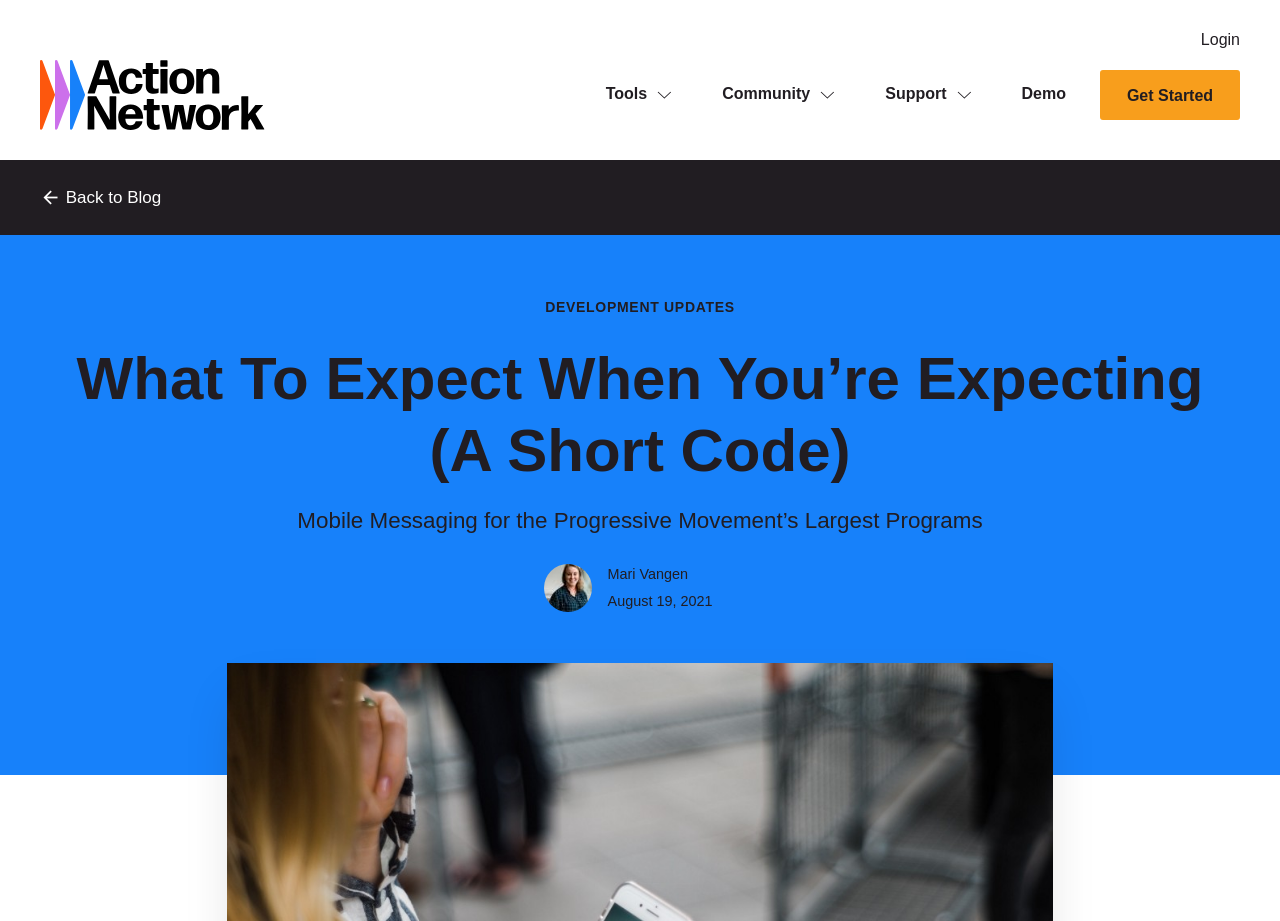Provide the bounding box coordinates of the area you need to click to execute the following instruction: "Read the article by Mari Vangen".

[0.475, 0.614, 0.538, 0.633]